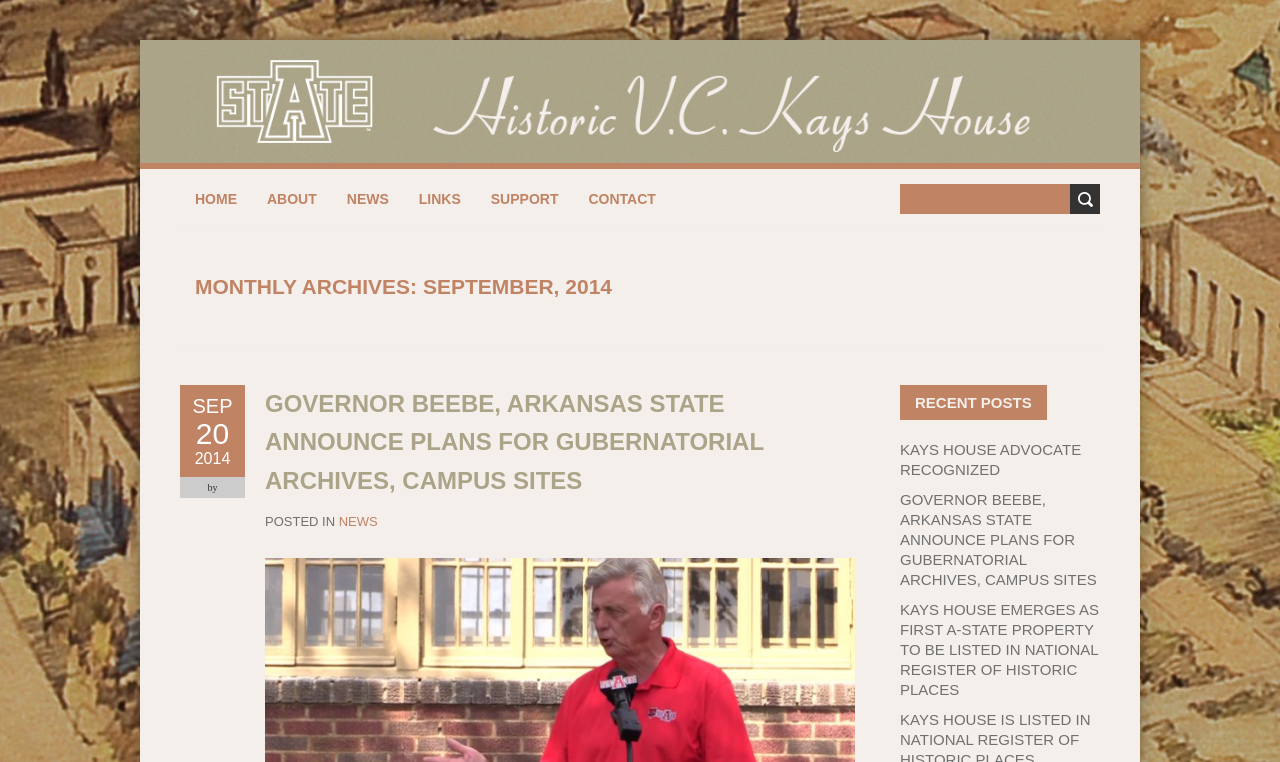Show the bounding box coordinates of the element that should be clicked to complete the task: "read about governor beebe".

[0.207, 0.512, 0.597, 0.648]